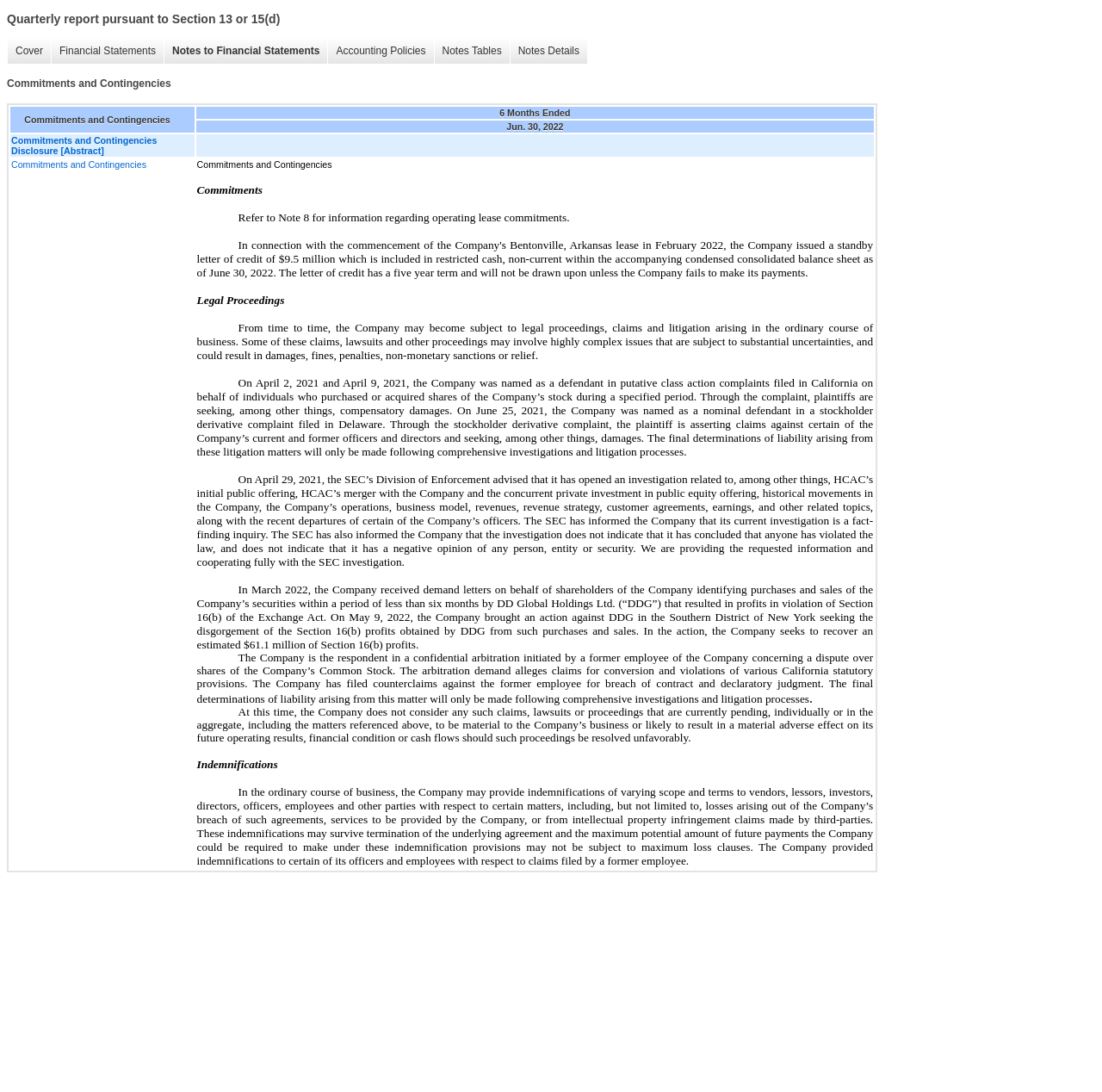Given the following UI element description: "Commitments and Contingencies", find the bounding box coordinates in the webpage screenshot.

[0.01, 0.146, 0.175, 0.155]